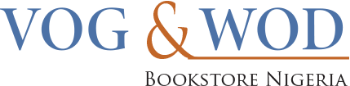What is the purpose of the bookstore according to the logo?
Your answer should be a single word or phrase derived from the screenshot.

Provide books and resources